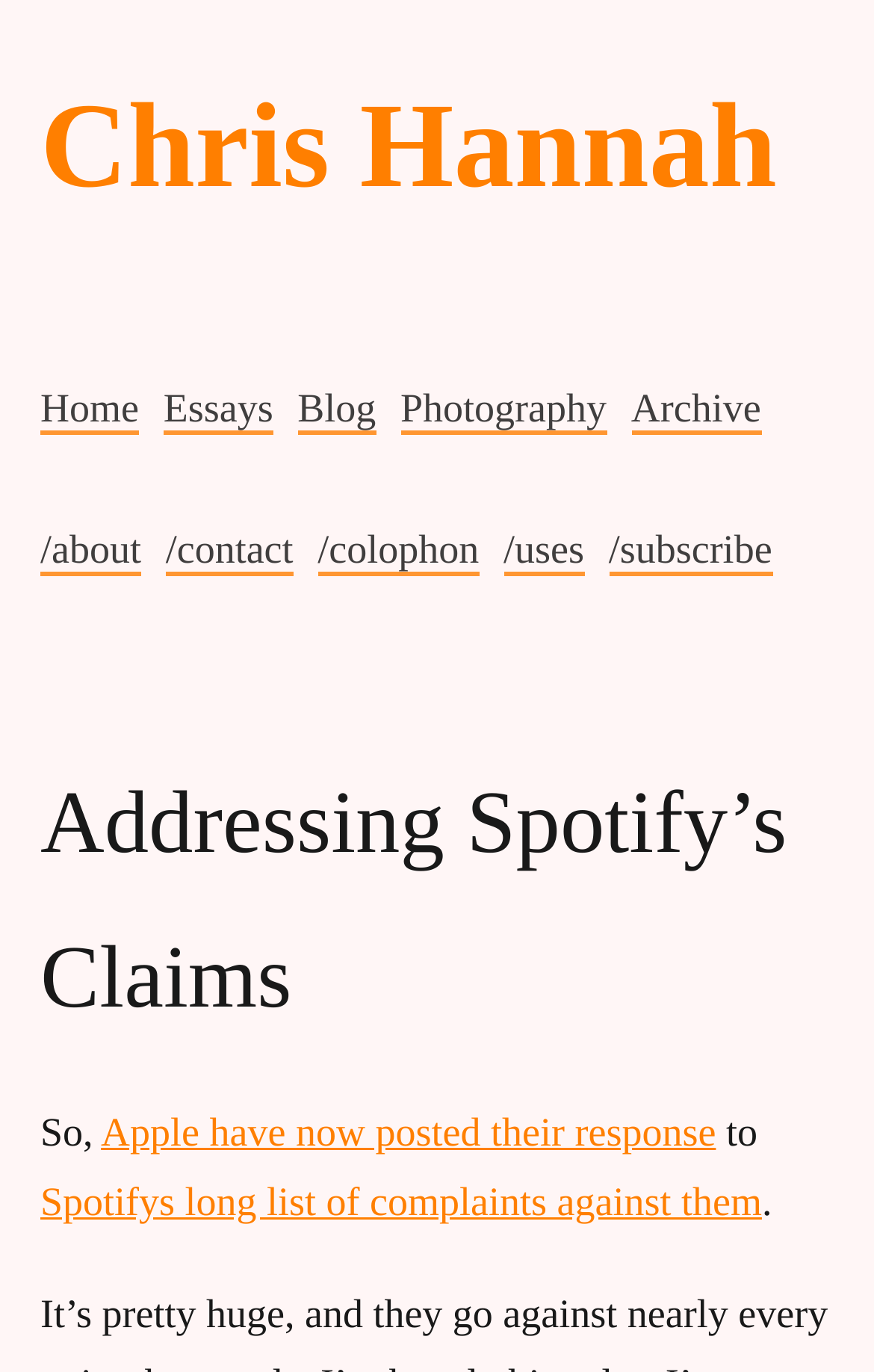Describe all visible elements and their arrangement on the webpage.

The webpage is titled "Addressing Spotify's Claims" by Chris Hannah. At the top-left corner, there is a link to the author's name, Chris Hannah. Below it, there is a main navigation menu that spans the entire width of the page, containing 7 links: Home, Essays, Blog, Photography, Archive, About, Contact, Colophon, Uses, and Subscribe.

The main content of the page is divided into two sections. The first section is a header that takes up most of the page's width, with the title "Addressing Spotify's Claims" in a large font. Below the header, there is a paragraph of text that starts with "So," followed by a link to "Apple have now posted their response", then the word "to", and another link to "Spotifys long list of complaints against them", ending with a period.